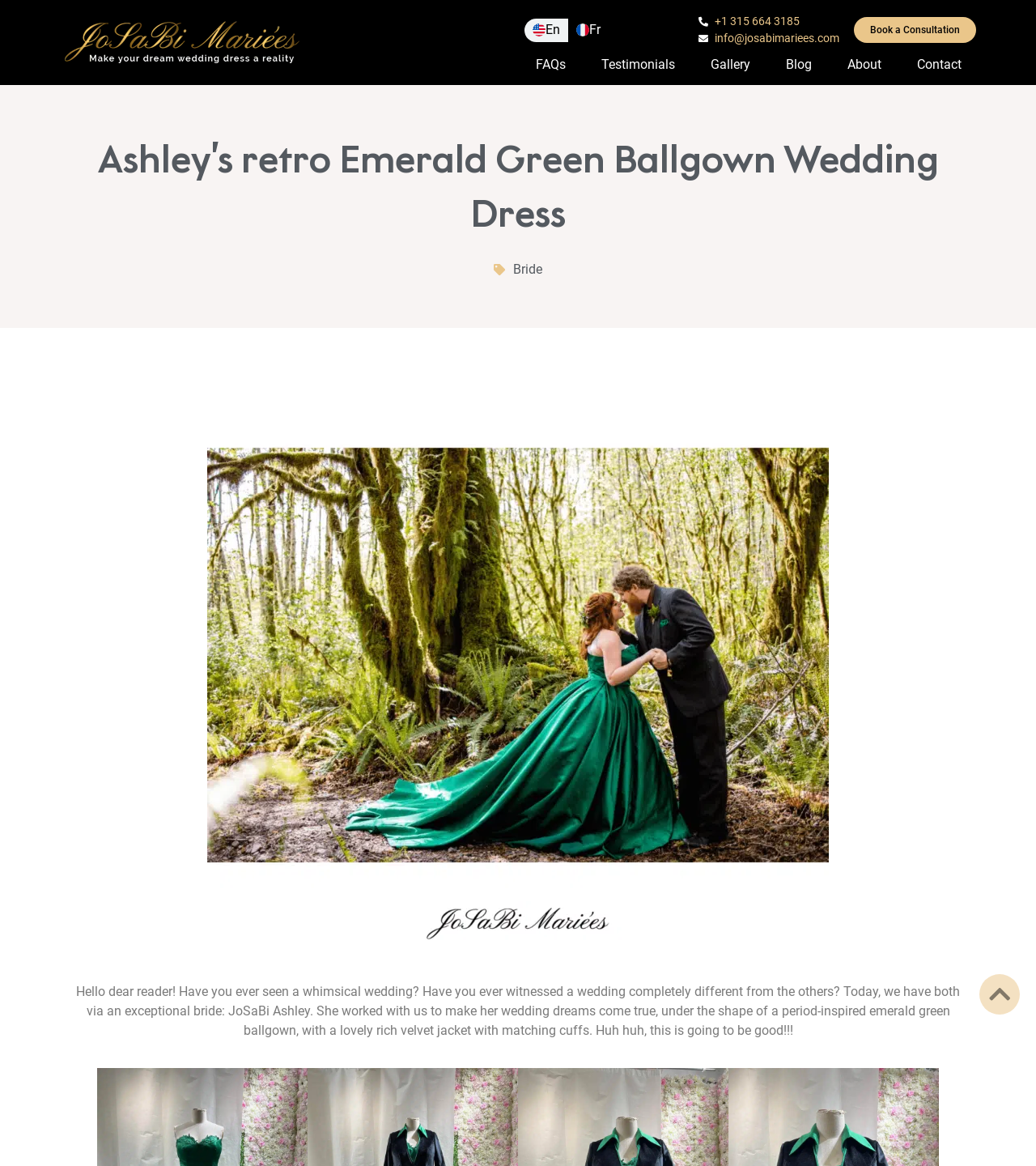How can a user contact the wedding dress designer?
Please answer the question as detailed as possible.

The webpage provides contact information, including a phone number and an email address, which can be used to contact the wedding dress designer. The phone number is +1 315 664 3185 and the email address is info@josabimariees.com.